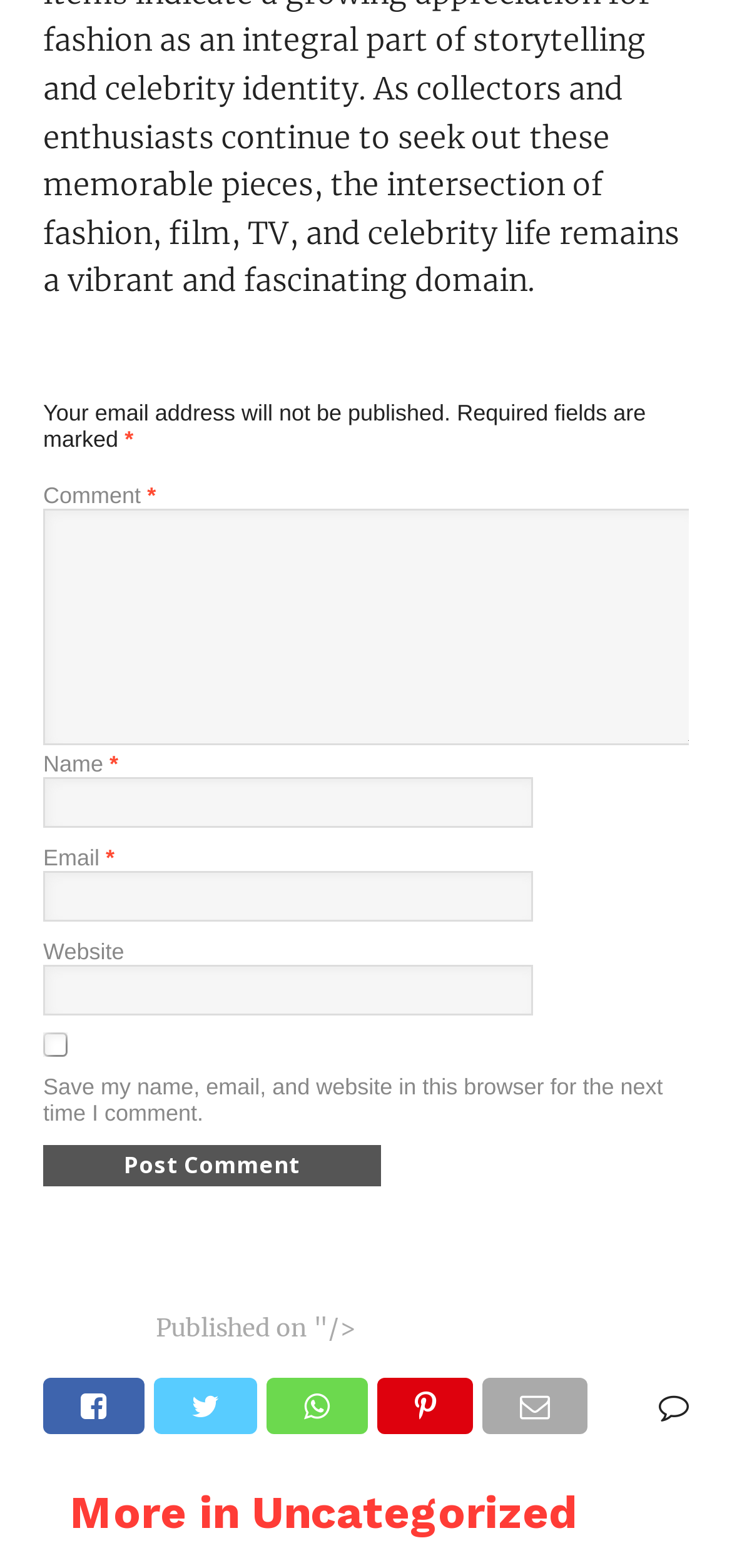Based on the provided description, "parent_node: Email * aria-describedby="email-notes" name="email"", find the bounding box of the corresponding UI element in the screenshot.

[0.059, 0.555, 0.728, 0.588]